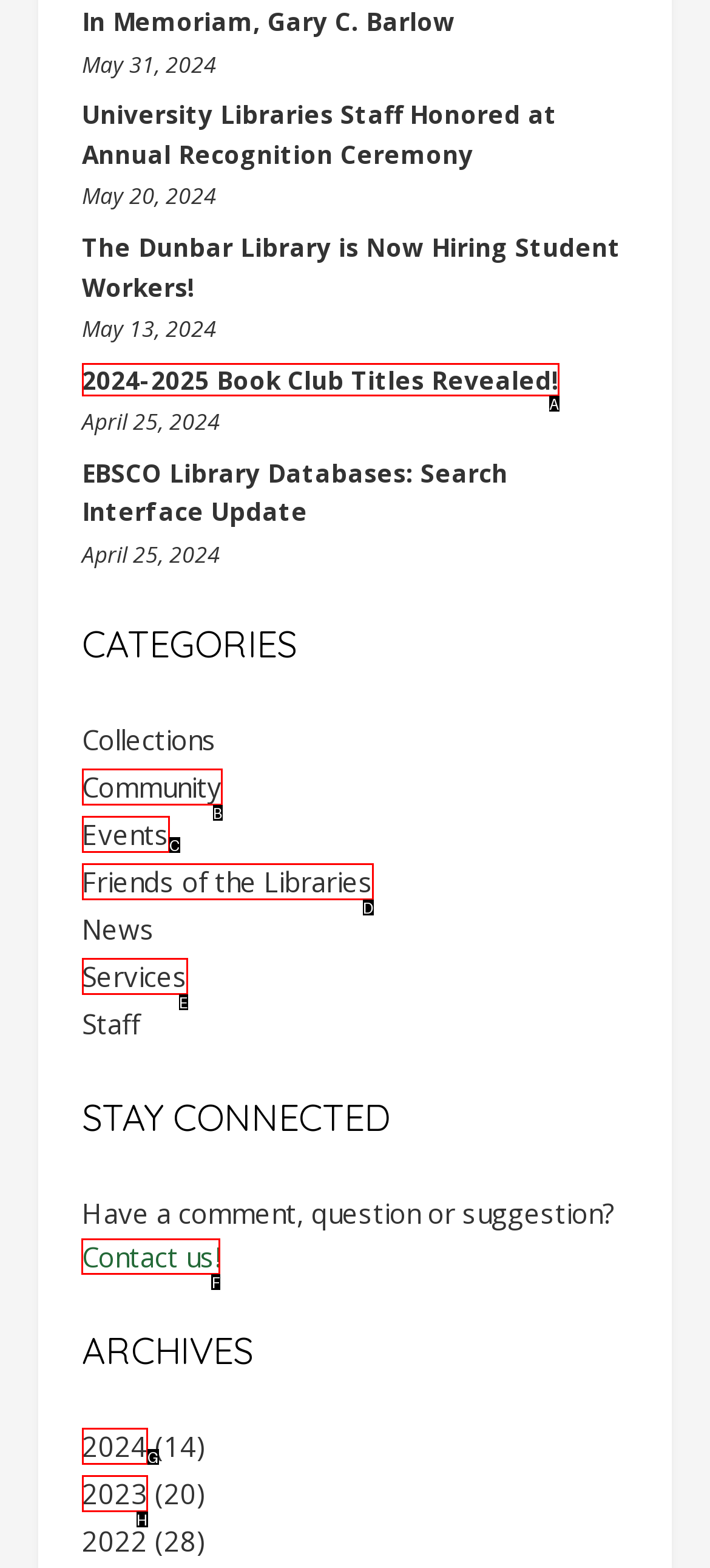Determine which letter corresponds to the UI element to click for this task: Contact us!
Respond with the letter from the available options.

F